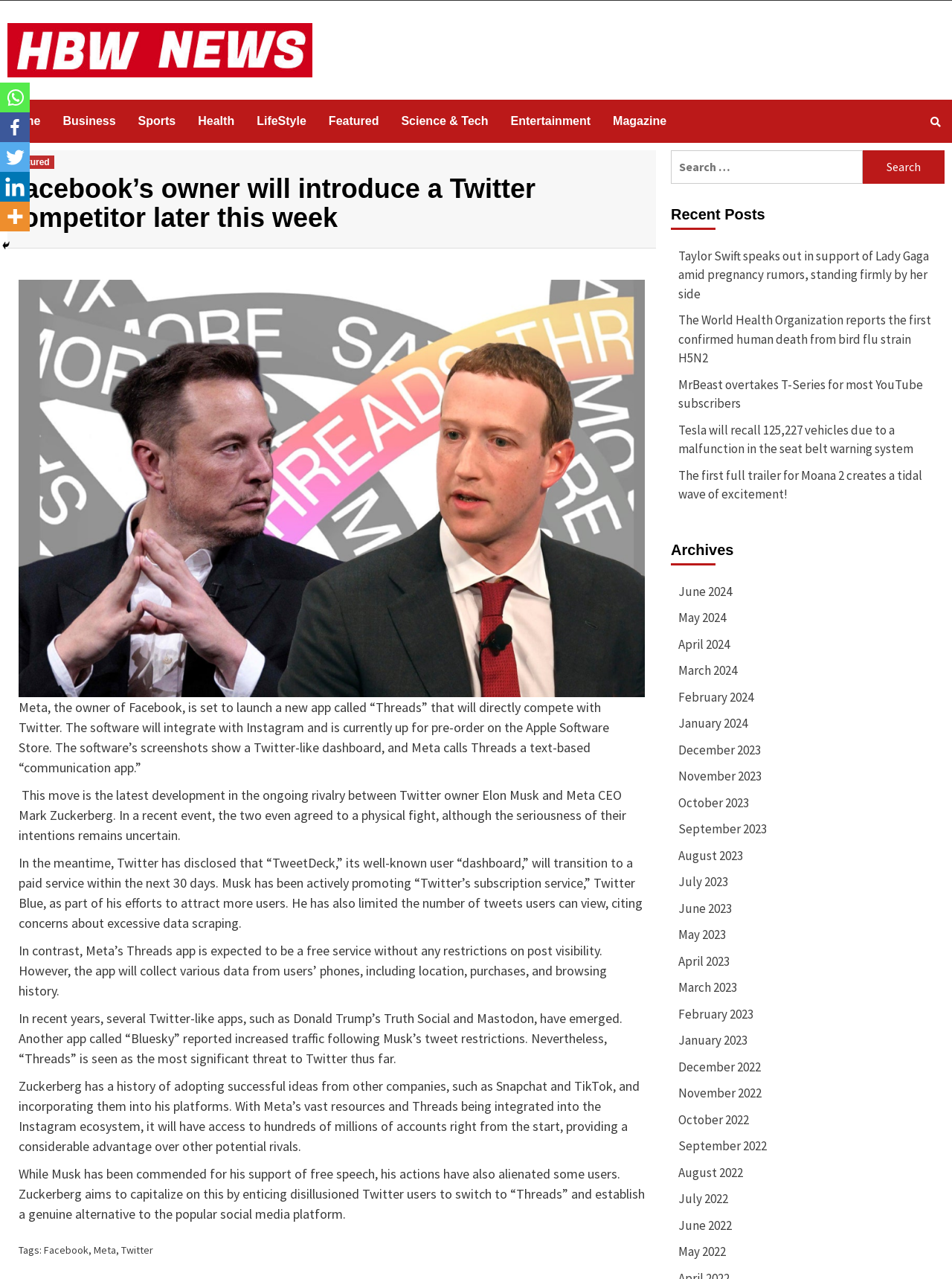Find the bounding box coordinates of the element you need to click on to perform this action: 'Read the news about Facebook’s owner introducing a Twitter competitor'. The coordinates should be represented by four float values between 0 and 1, in the format [left, top, right, bottom].

[0.008, 0.136, 0.689, 0.182]